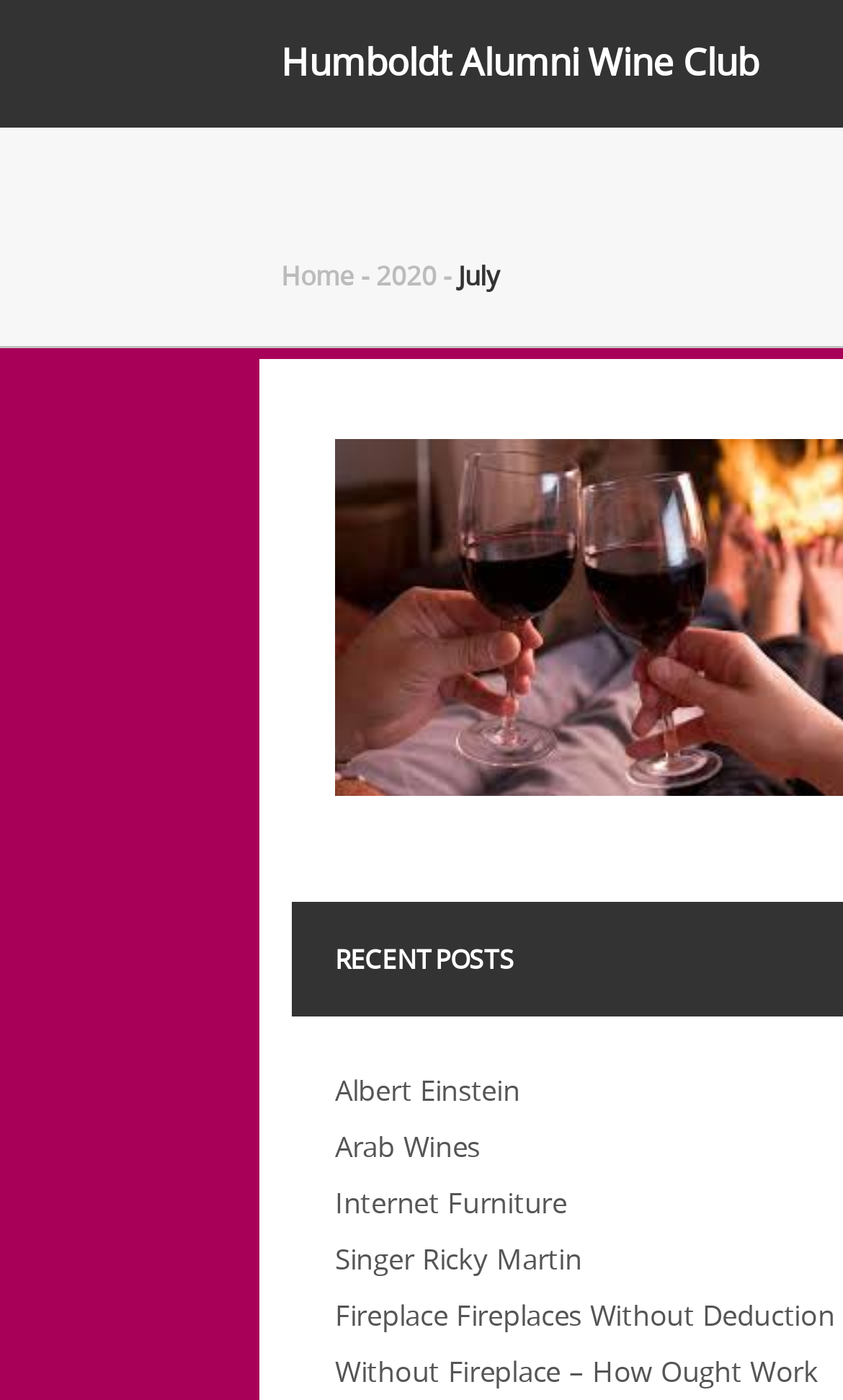Provide a brief response in the form of a single word or phrase:
How many elements are on the top row?

2